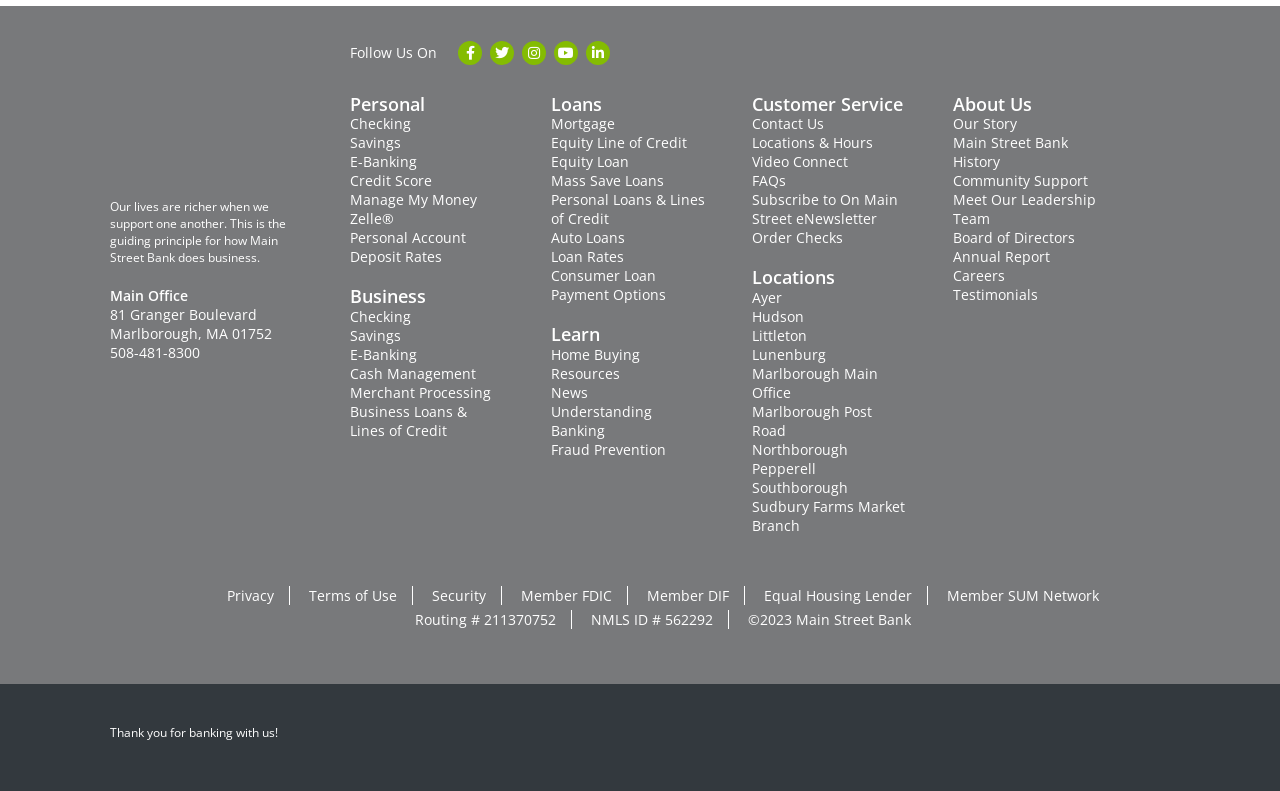Extract the bounding box for the UI element that matches this description: "Zelle®".

[0.273, 0.265, 0.308, 0.289]